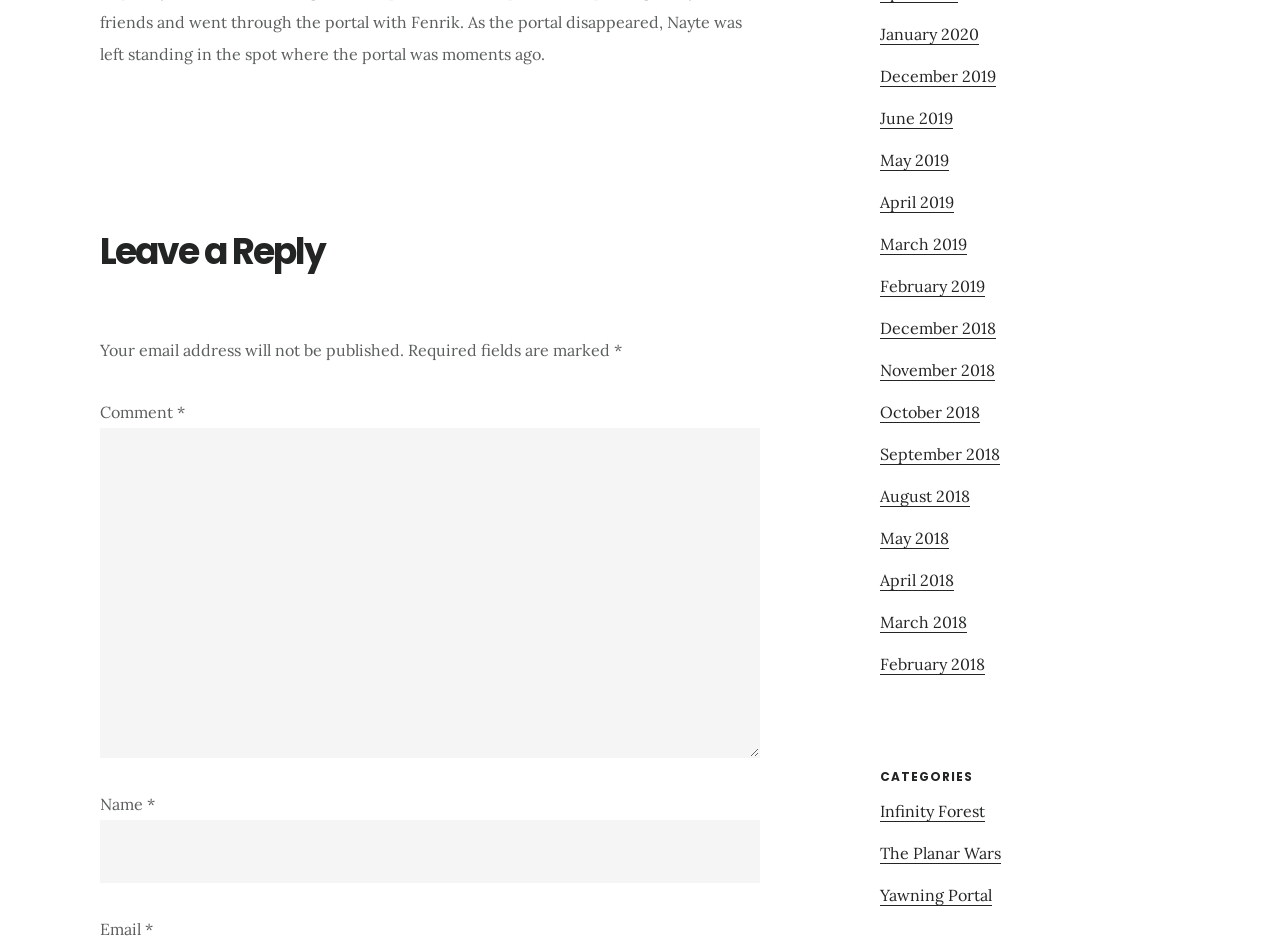Carefully examine the image and provide an in-depth answer to the question: How many links are there in the archive section?

I counted the number of links in the archive section, which starts from 'January 2020' and ends at 'February 2018', and found 15 links.